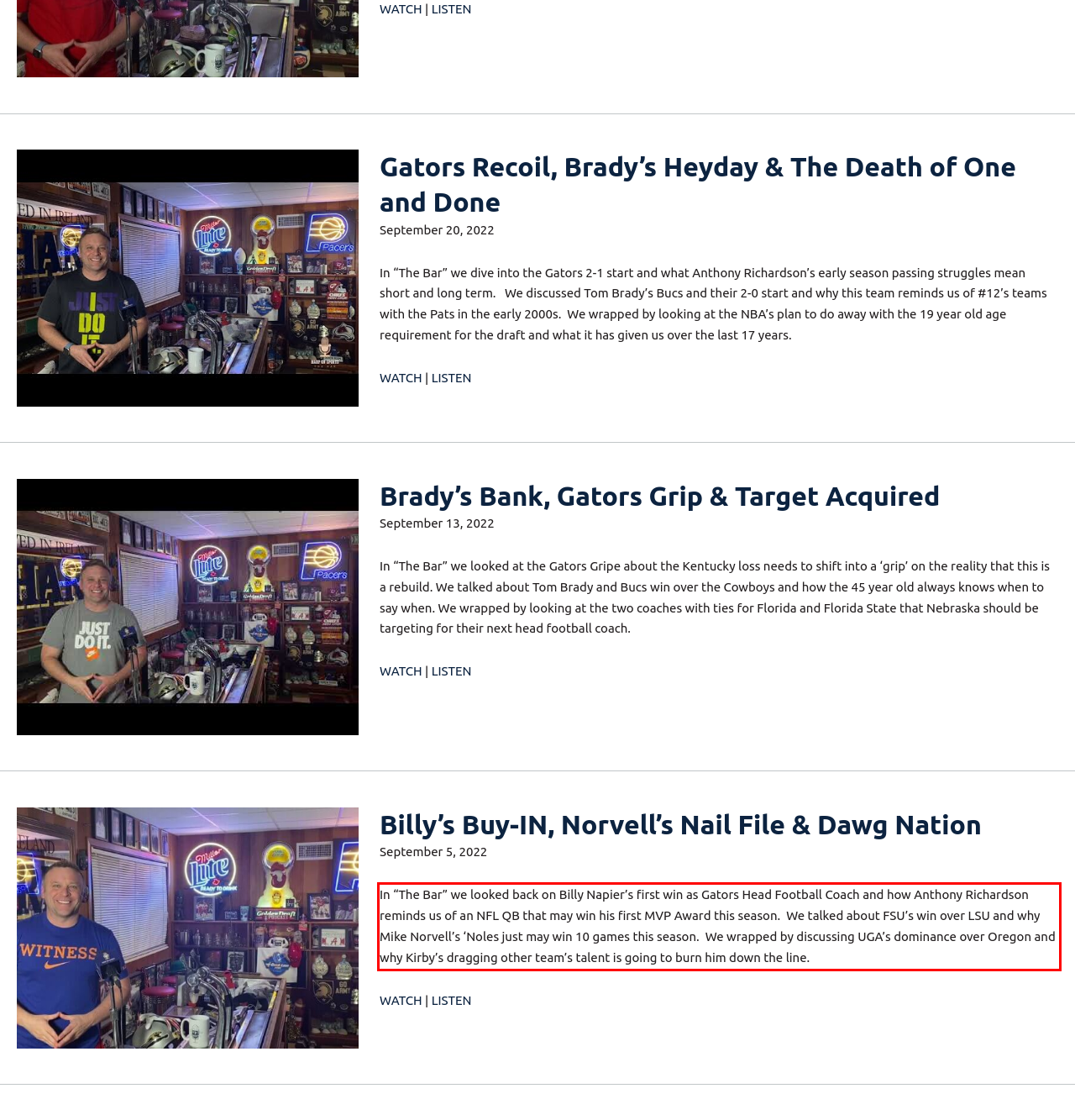Extract and provide the text found inside the red rectangle in the screenshot of the webpage.

In “The Bar” we looked back on Billy Napier’s first win as Gators Head Football Coach and how Anthony Richardson reminds us of an NFL QB that may win his first MVP Award this season. We talked about FSU’s win over LSU and why Mike Norvell’s ‘Noles just may win 10 games this season. We wrapped by discussing UGA’s dominance over Oregon and why Kirby’s dragging other team’s talent is going to burn him down the line.